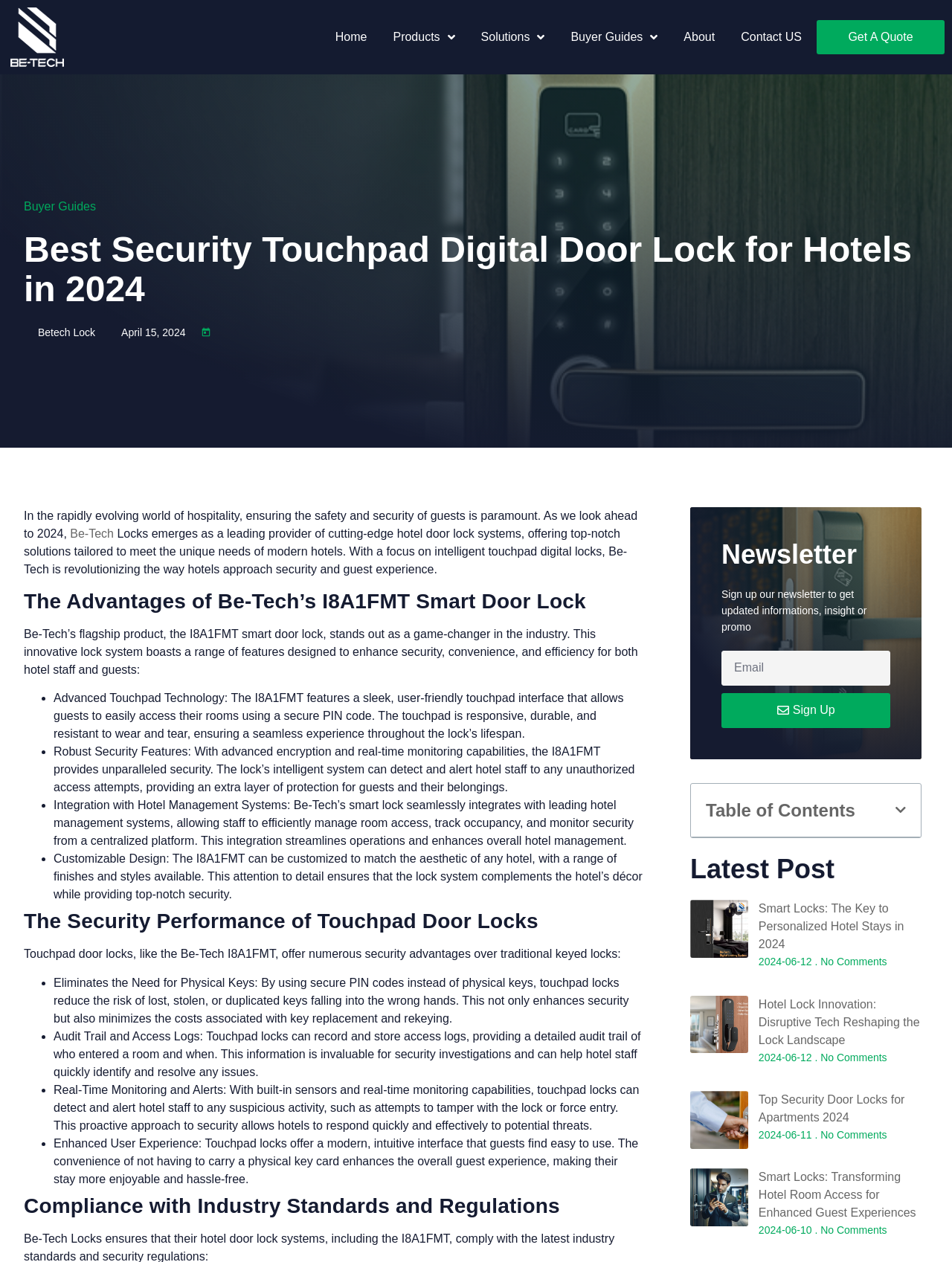Provide the bounding box coordinates for the UI element described in this sentence: "Products". The coordinates should be four float values between 0 and 1, i.e., [left, top, right, bottom].

[0.46, 0.015, 0.509, 0.044]